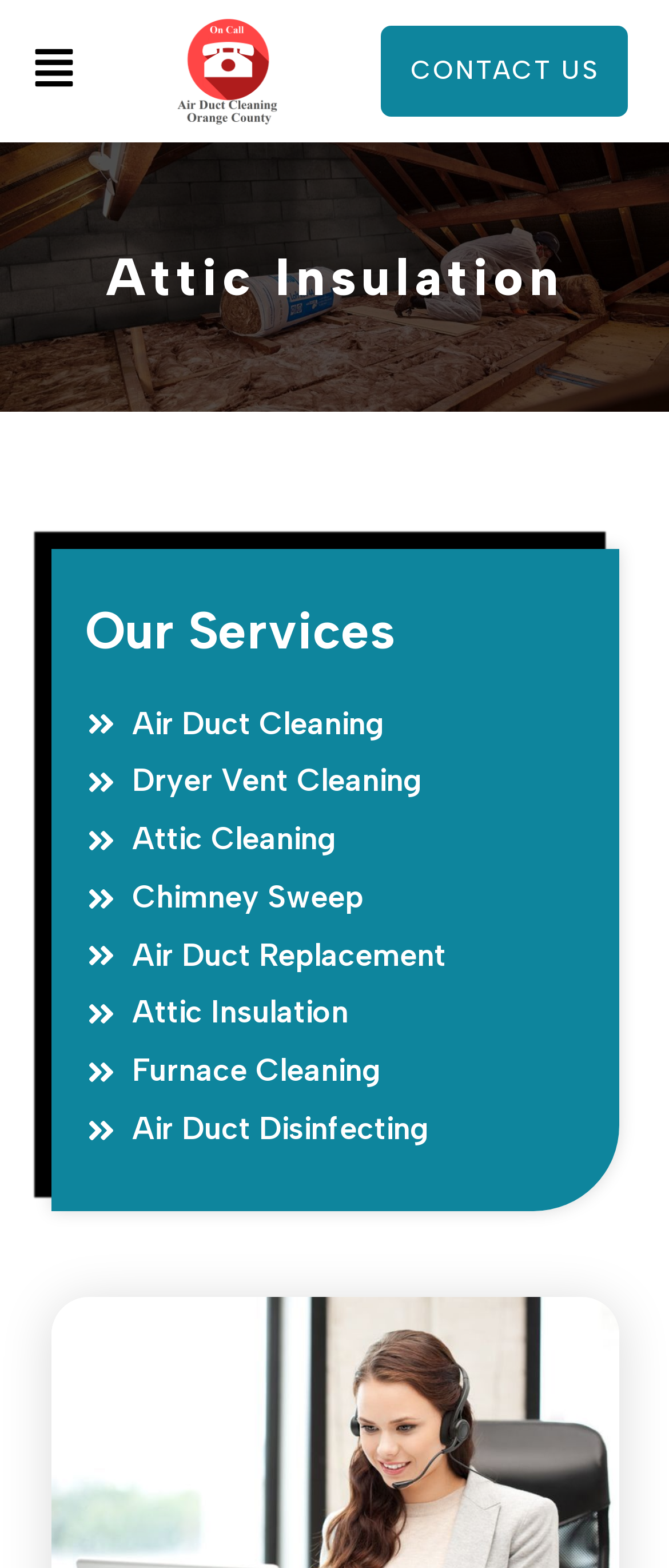Please answer the following question using a single word or phrase: 
How many services are offered?

9